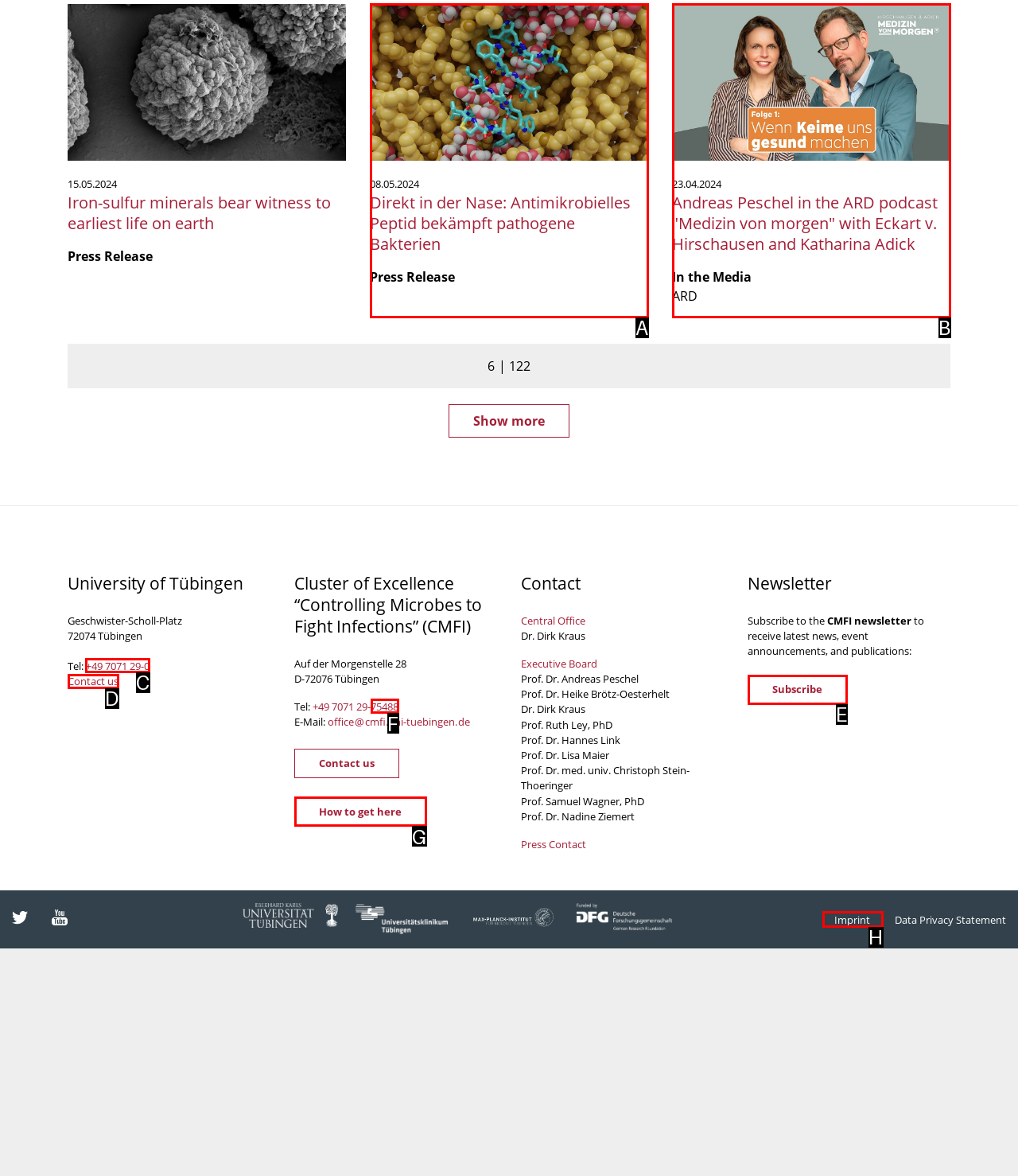Among the marked elements in the screenshot, which letter corresponds to the UI element needed for the task: Contact the University of Tübingen?

C